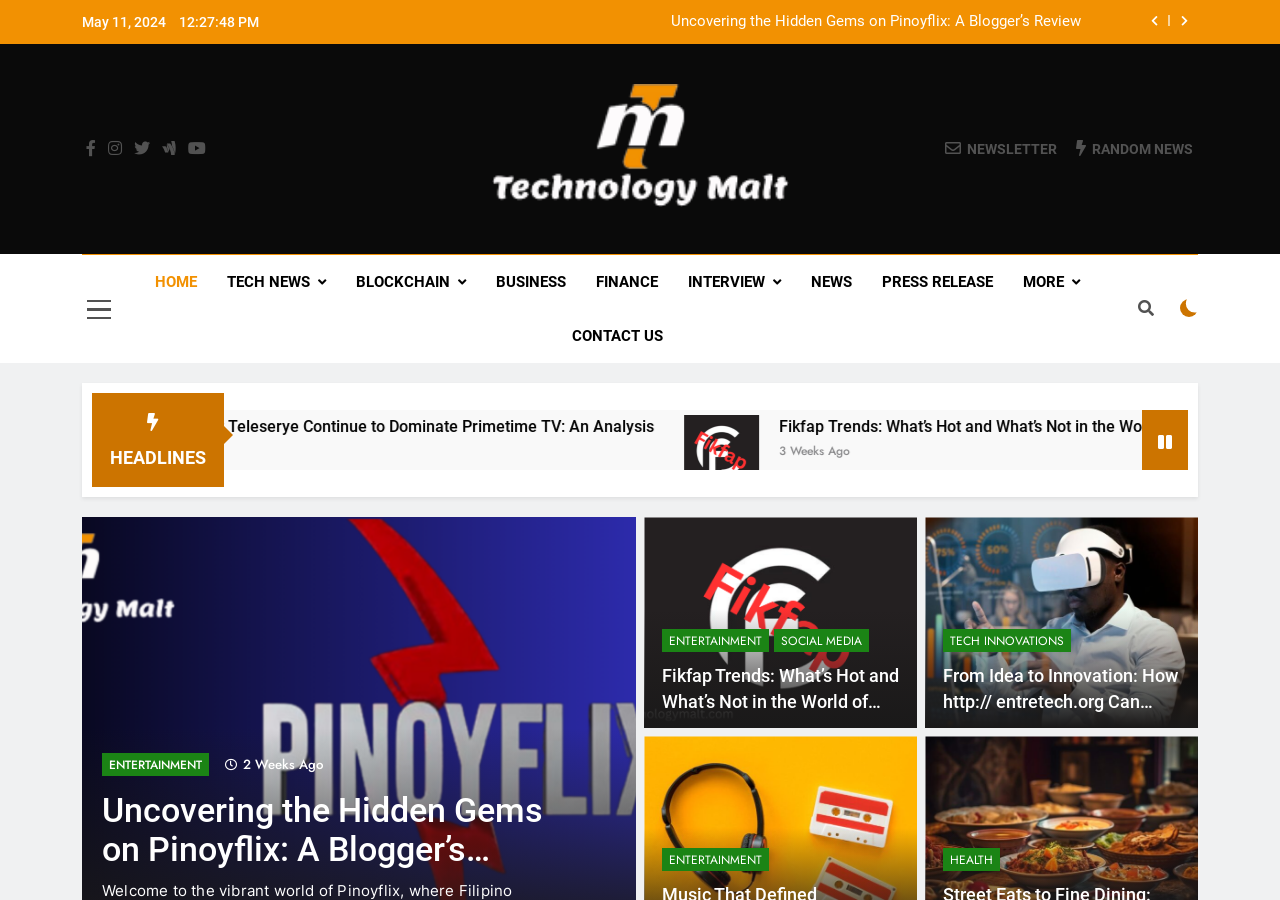Please give a succinct answer using a single word or phrase:
How many social media icons are displayed on the top right?

3